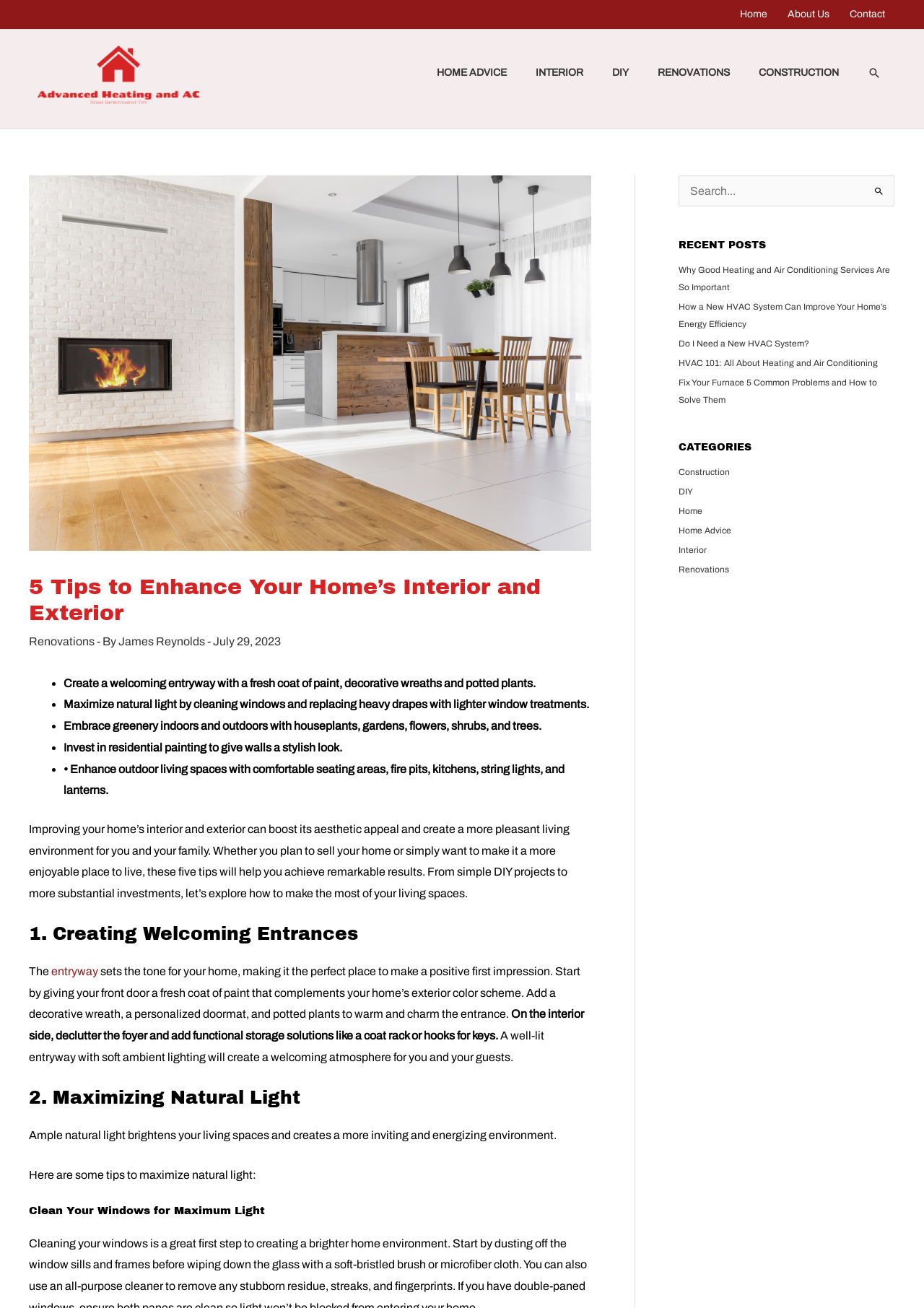Please provide a comprehensive response to the question below by analyzing the image: 
What is the purpose of maximizing natural light?

The section '2. Maximizing Natural Light' explains the importance of natural light. The text 'Ample natural light brightens your living spaces and creates a more inviting and energizing environment.' indicates that the purpose of maximizing natural light is to brighten living spaces.